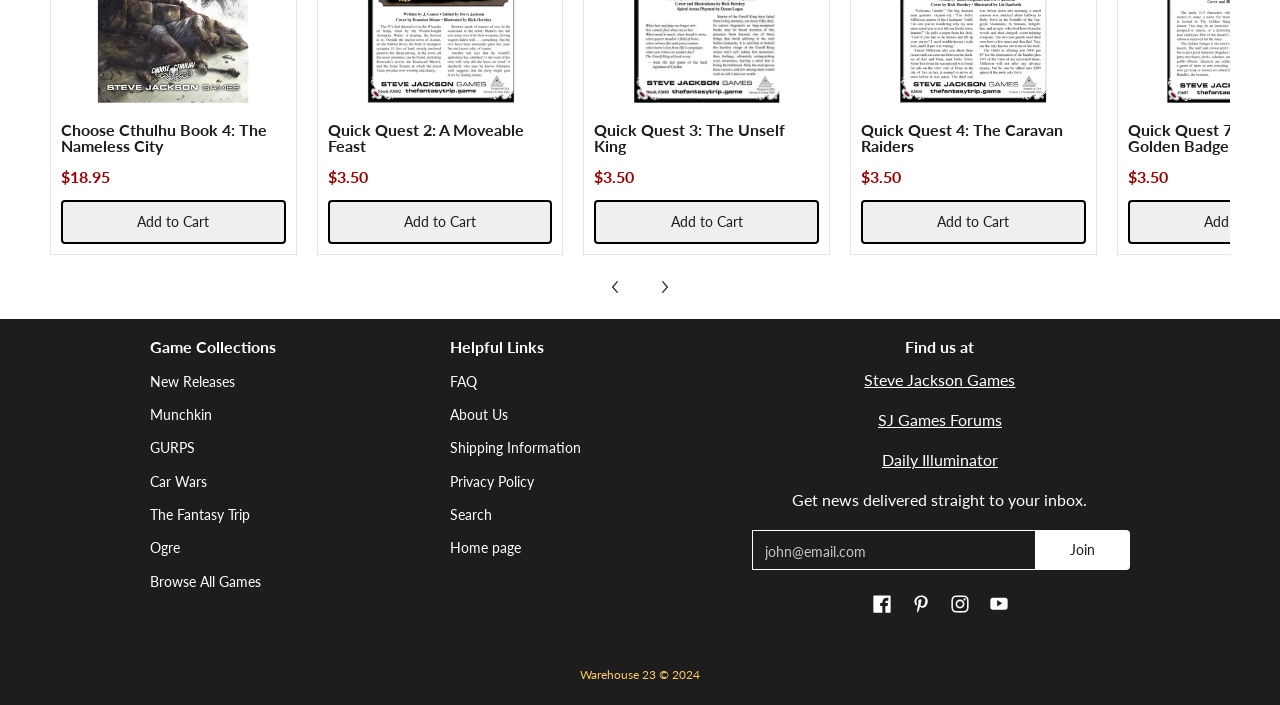Identify the bounding box coordinates of the HTML element based on this description: "Magewell".

None